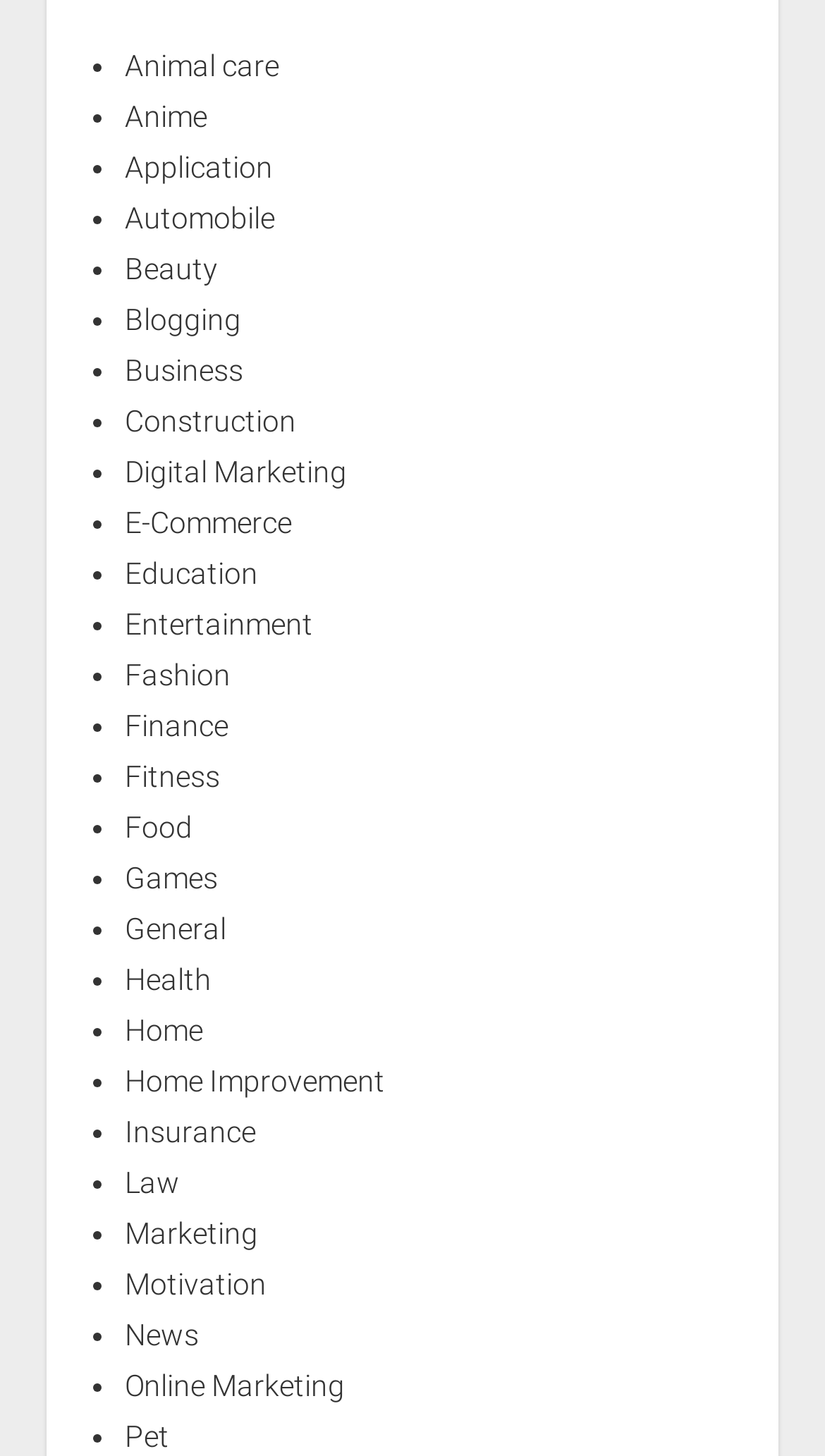Find the bounding box coordinates for the area that should be clicked to accomplish the instruction: "Go to the Entertainment page".

[0.151, 0.417, 0.379, 0.44]